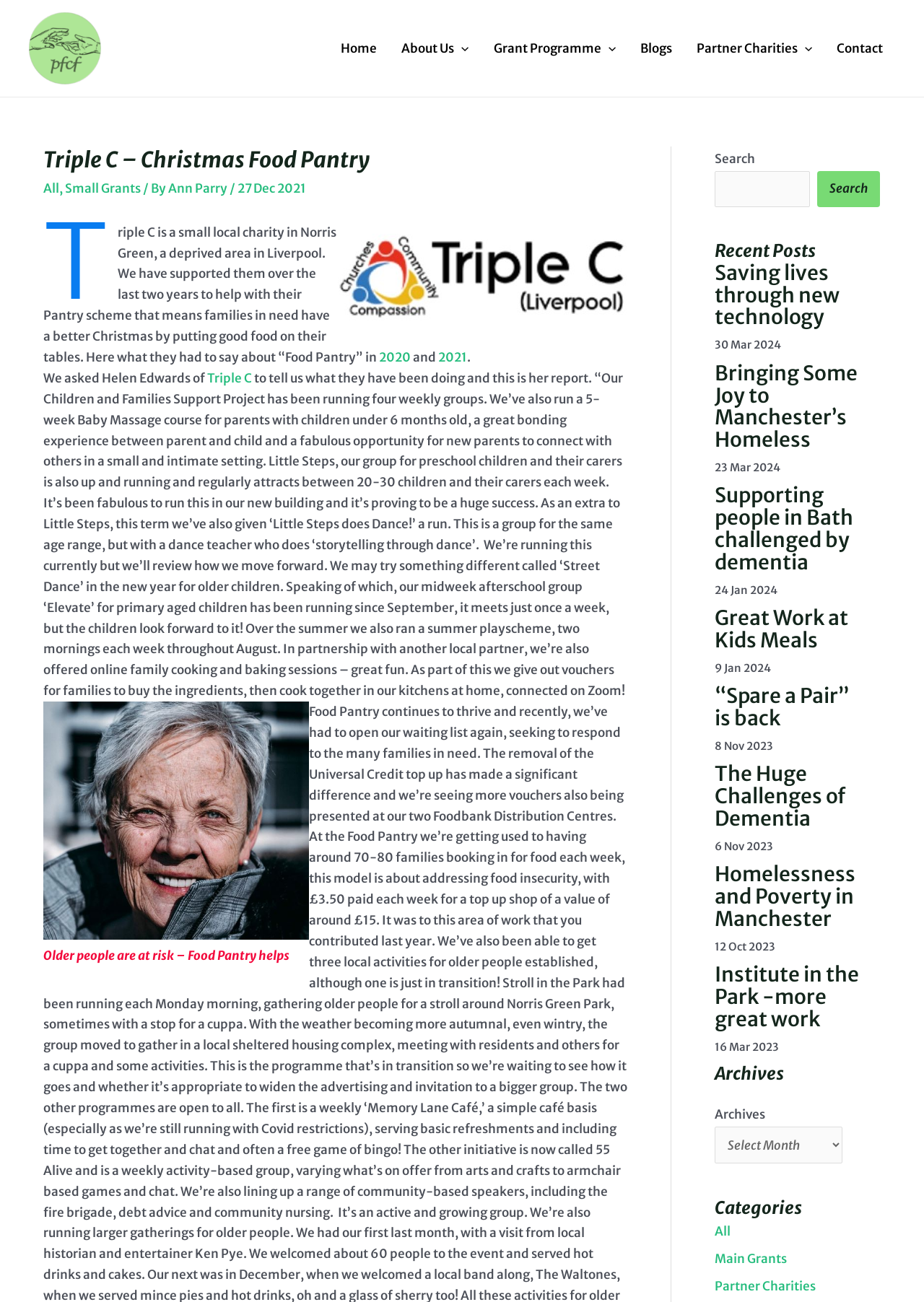Please identify the bounding box coordinates of the area that needs to be clicked to fulfill the following instruction: "Click the 'Home' link."

[0.356, 0.015, 0.421, 0.059]